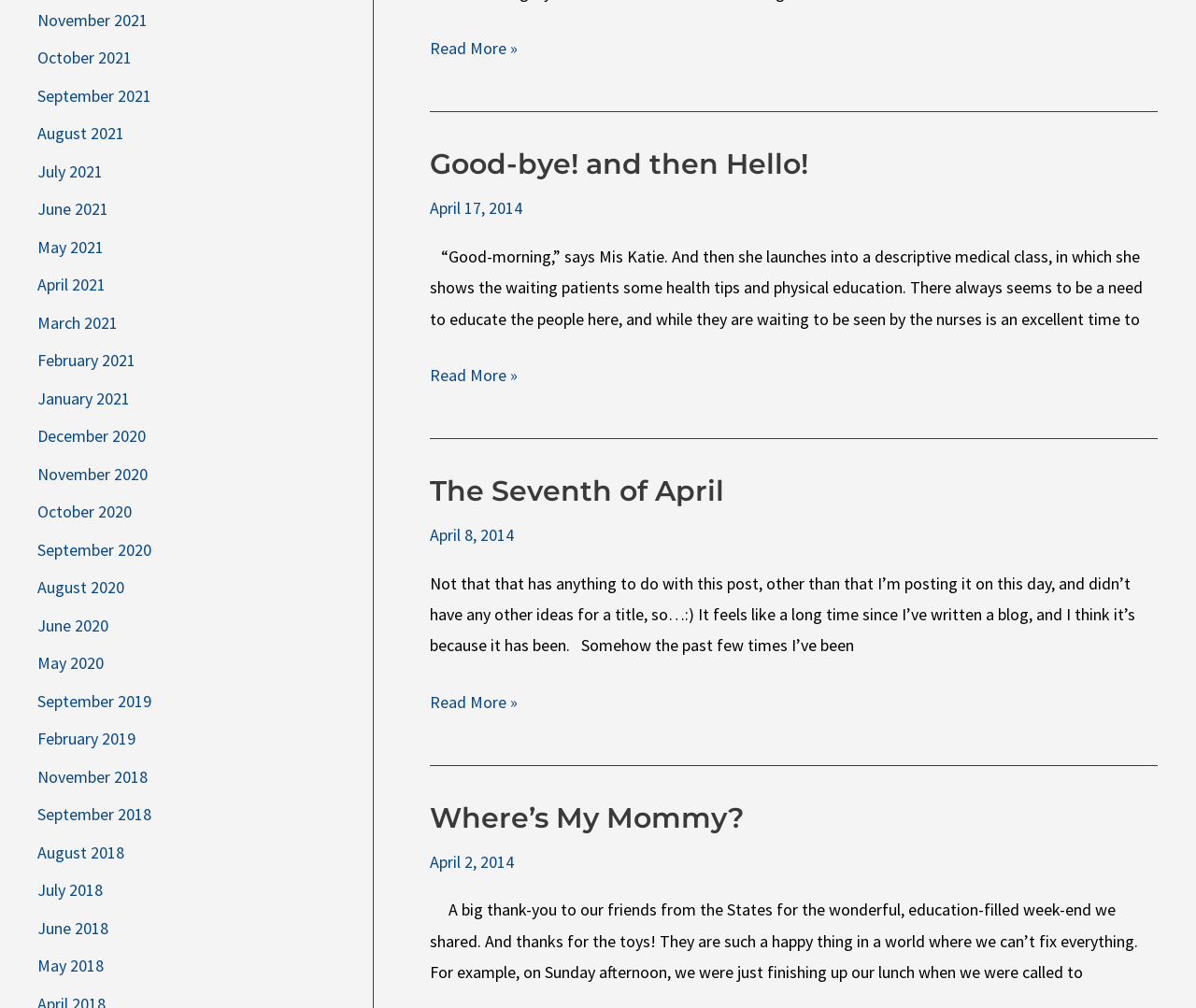Identify the bounding box of the UI component described as: "The Seventh of April".

[0.359, 0.47, 0.605, 0.504]